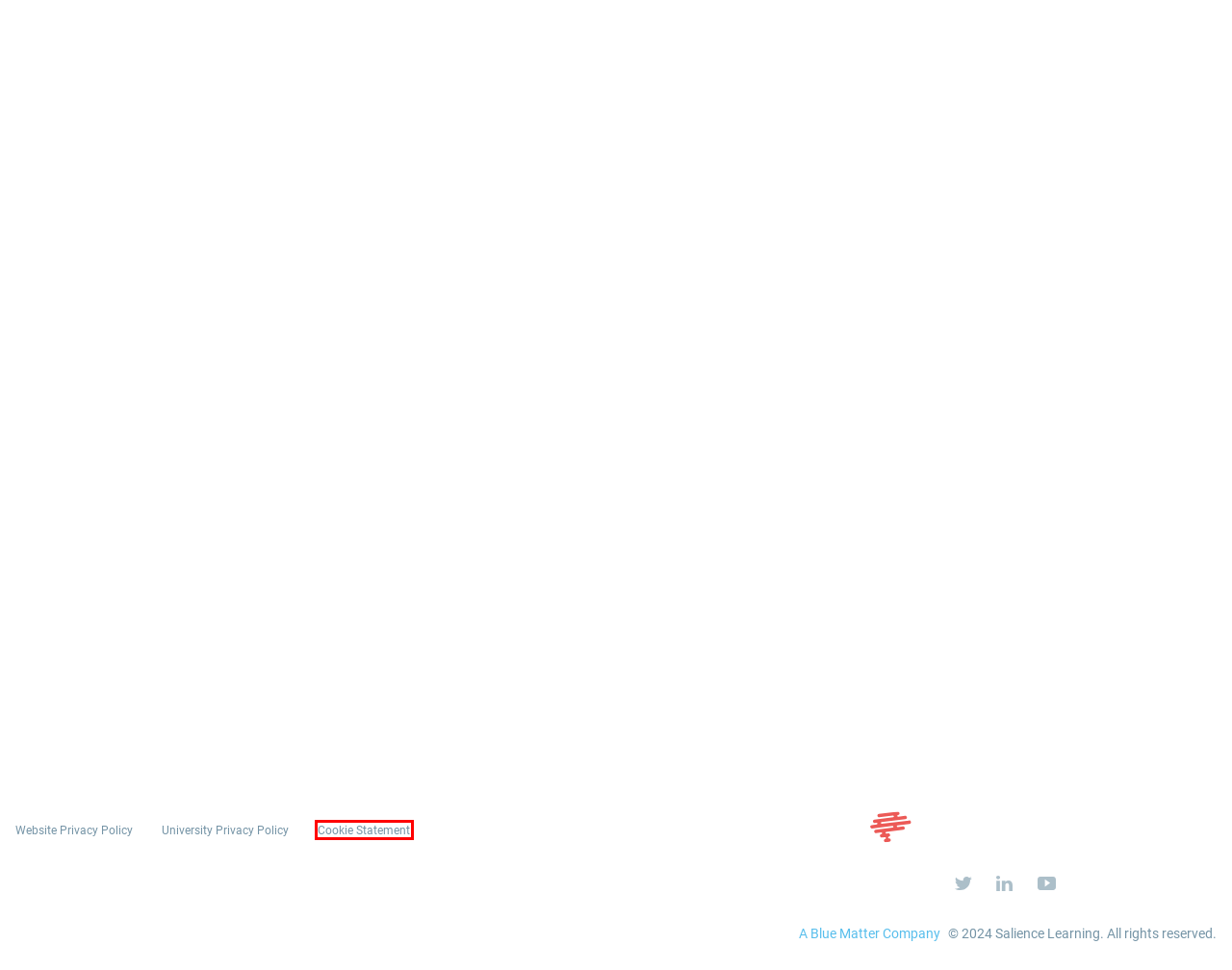Please examine the screenshot provided, which contains a red bounding box around a UI element. Select the webpage description that most accurately describes the new page displayed after clicking the highlighted element. Here are the candidates:
A. Salience University Website Privacy Statement - Salience Learning
B. Blue Matter Consulting
C. Careers | Salience Learning
D. Cookies - Salience Learning
E. News & Events | Salience Learning
F. Privacy Policy﻿ - Salience Learning
G. Contact | Salience Learning
H. Learning and Development Consulting and Learning Solutions | Salience Learning

D